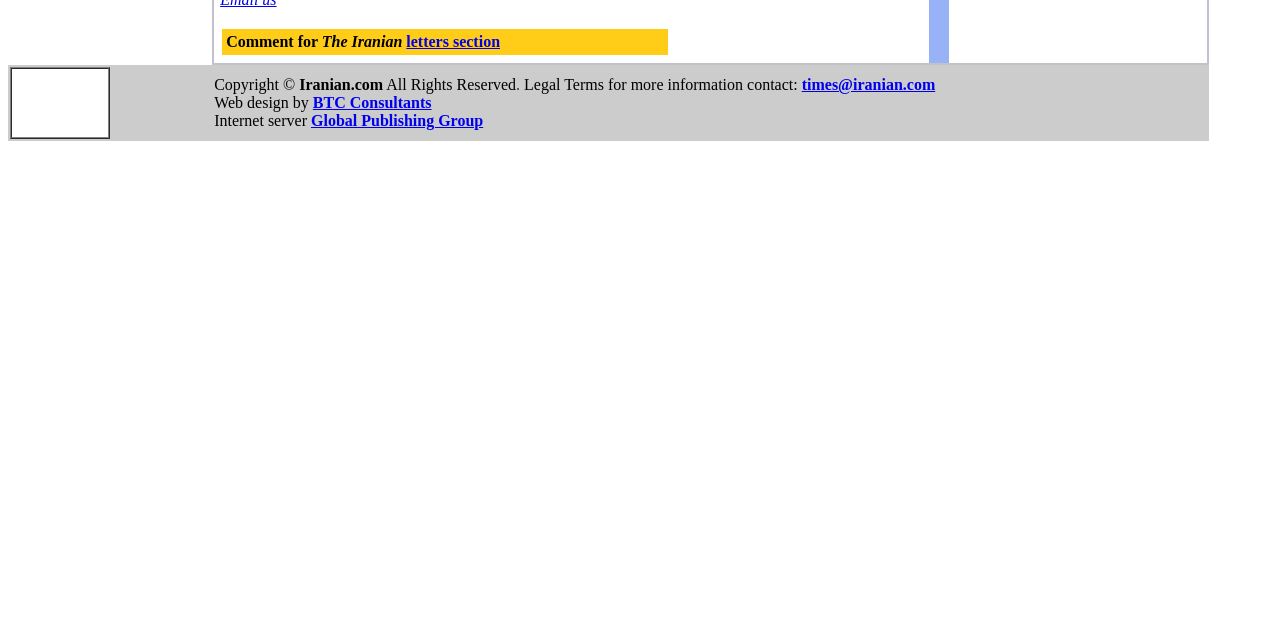Please provide the bounding box coordinates in the format (top-left x, top-left y, bottom-right x, bottom-right y). Remember, all values are floating point numbers between 0 and 1. What is the bounding box coordinate of the region described as: times@iranian.com

[0.626, 0.119, 0.731, 0.145]